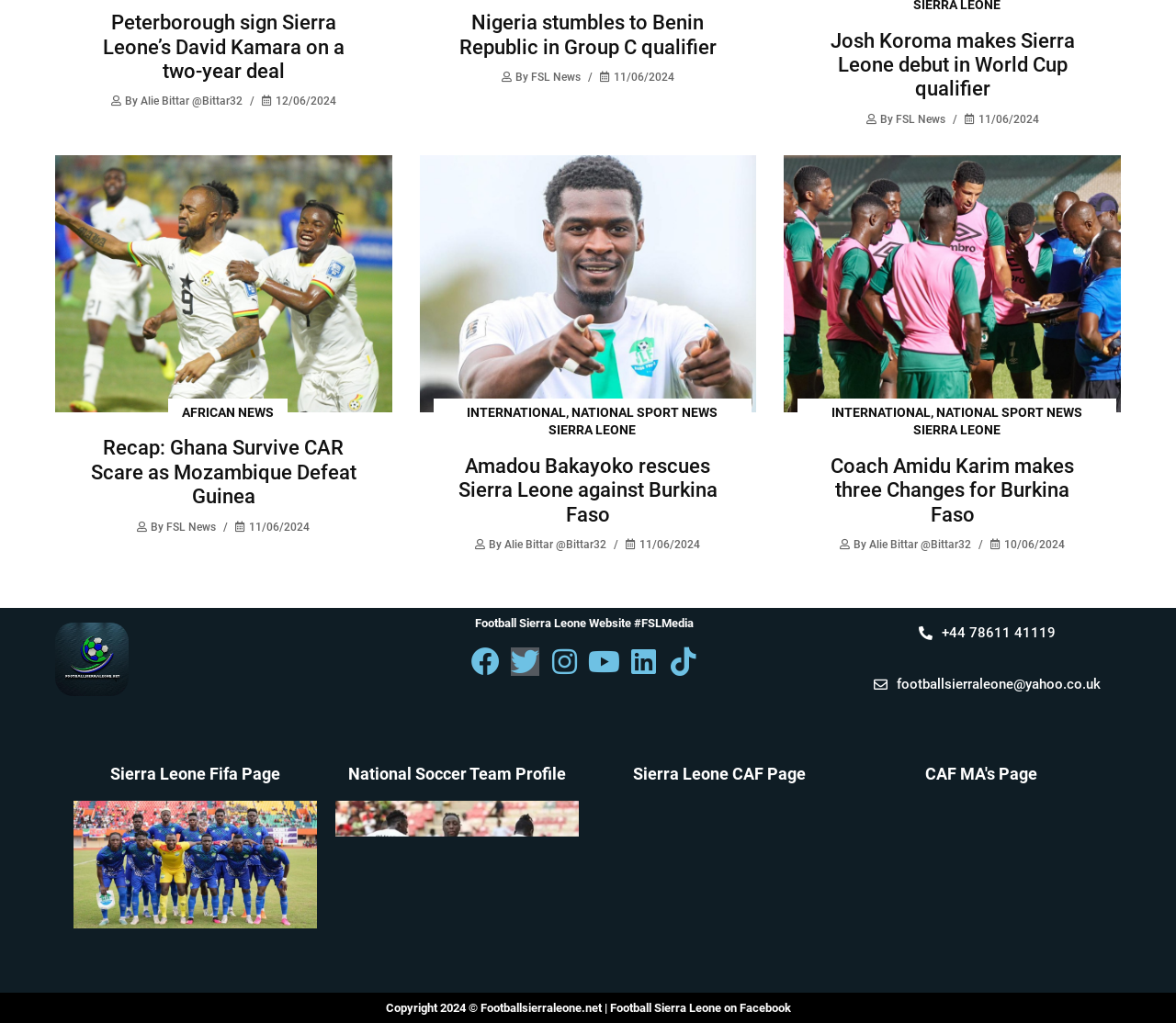Identify the bounding box coordinates of the area you need to click to perform the following instruction: "Follow Football Sierra Leone on Facebook".

[0.401, 0.633, 0.425, 0.661]